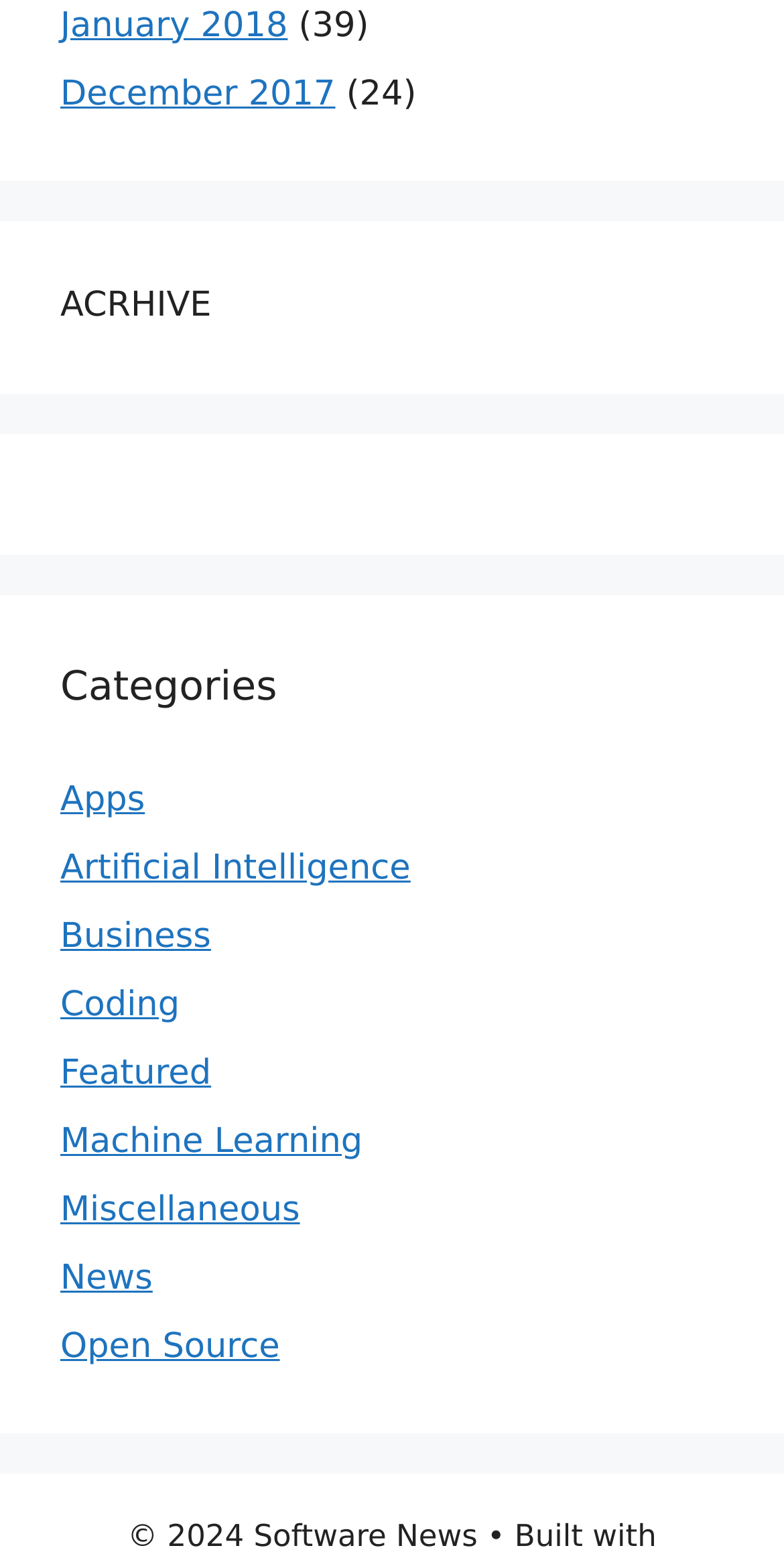Please identify the bounding box coordinates of the area I need to click to accomplish the following instruction: "explore Machine Learning articles".

[0.077, 0.723, 0.462, 0.749]